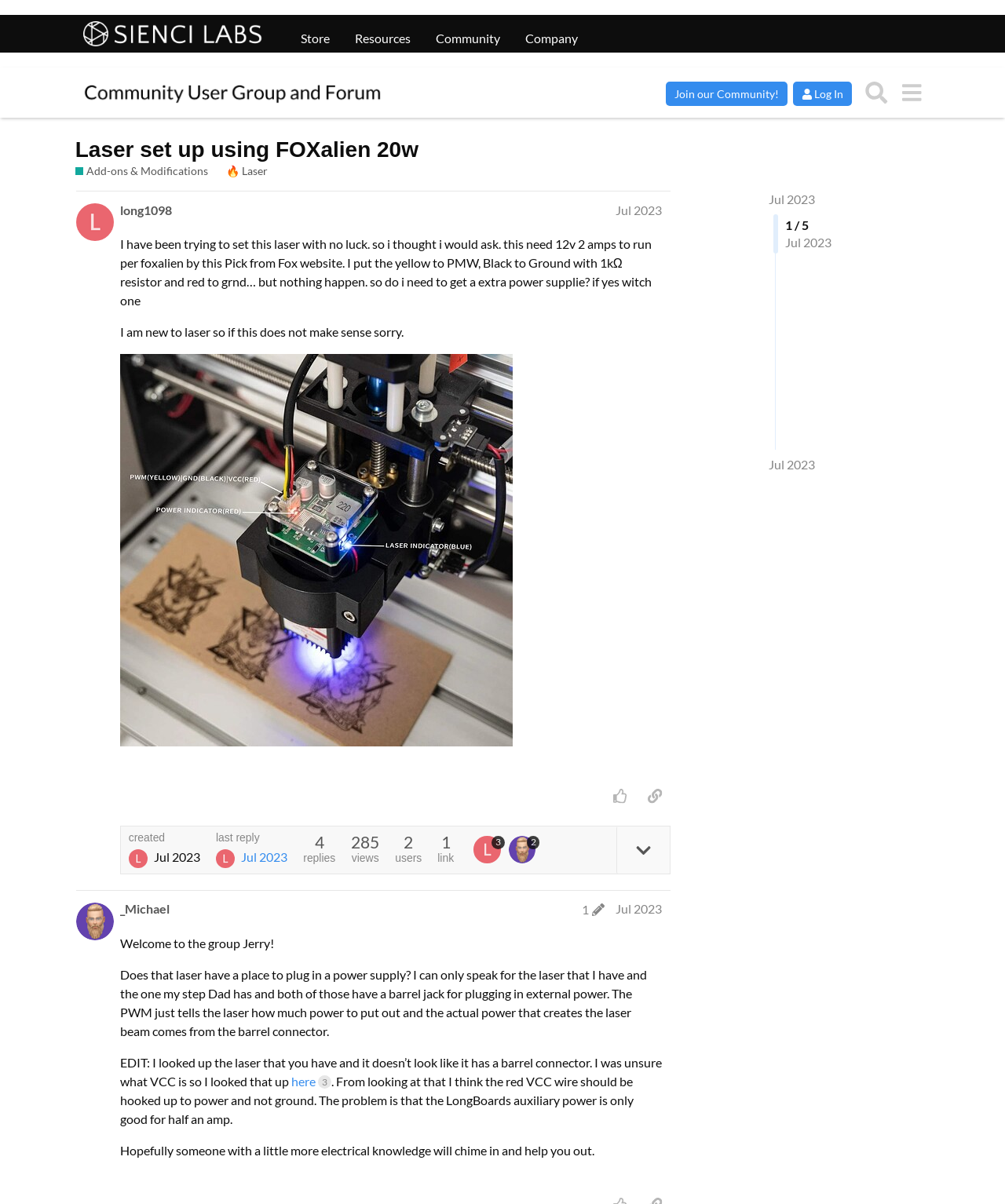Explain the webpage's layout and main content in detail.

This webpage is a forum discussion thread on the Sienci Community Forum, specifically in the "Add-ons & Modifications" section under the "Laser" category. At the top, there is a header section with links to the Sienci Labs website, store, resources, community, and company. Below this, there is a search bar and a button to join the community or log in.

The main content of the page is a discussion thread started by a user named "long1098" who is seeking help with setting up a laser using a FOXalien 20w. The user has posted a detailed description of their issue, including an image, and is asking for assistance. The post has received several replies from other users, including one from a user named "_Michael" who has edited their post.

The replies are organized in a hierarchical structure, with each reply indented below the original post. The replies include text, images, and links to external resources. Some users have also included edit histories of their posts. The thread also displays the number of replies, views, and users who have participated in the discussion.

At the bottom of the page, there are links to navigate to other pages in the thread, as well as buttons to like or copy a link to the post.